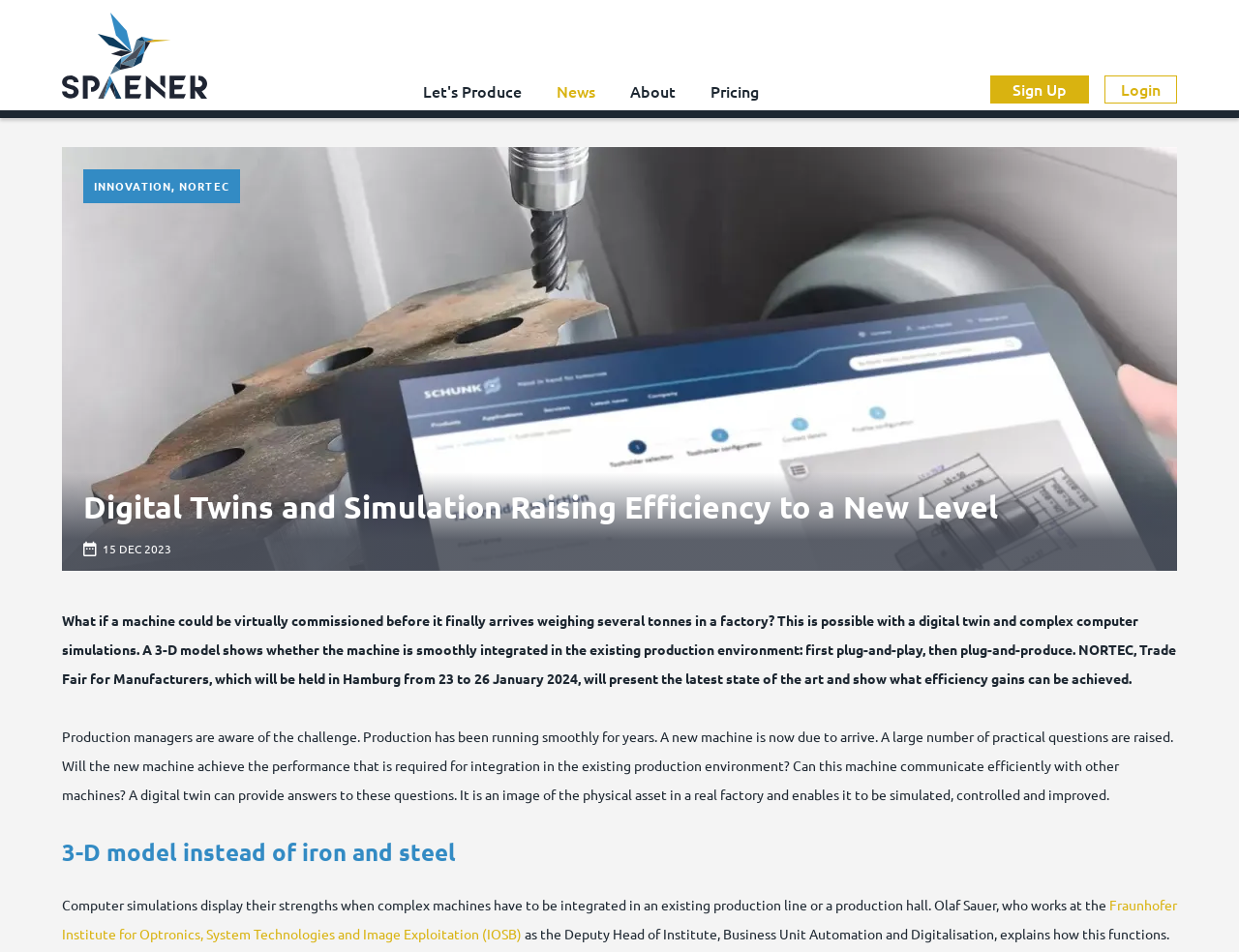Find the bounding box coordinates of the element you need to click on to perform this action: 'Go to the Let's Produce page'. The coordinates should be represented by four float values between 0 and 1, in the format [left, top, right, bottom].

[0.341, 0.088, 0.421, 0.112]